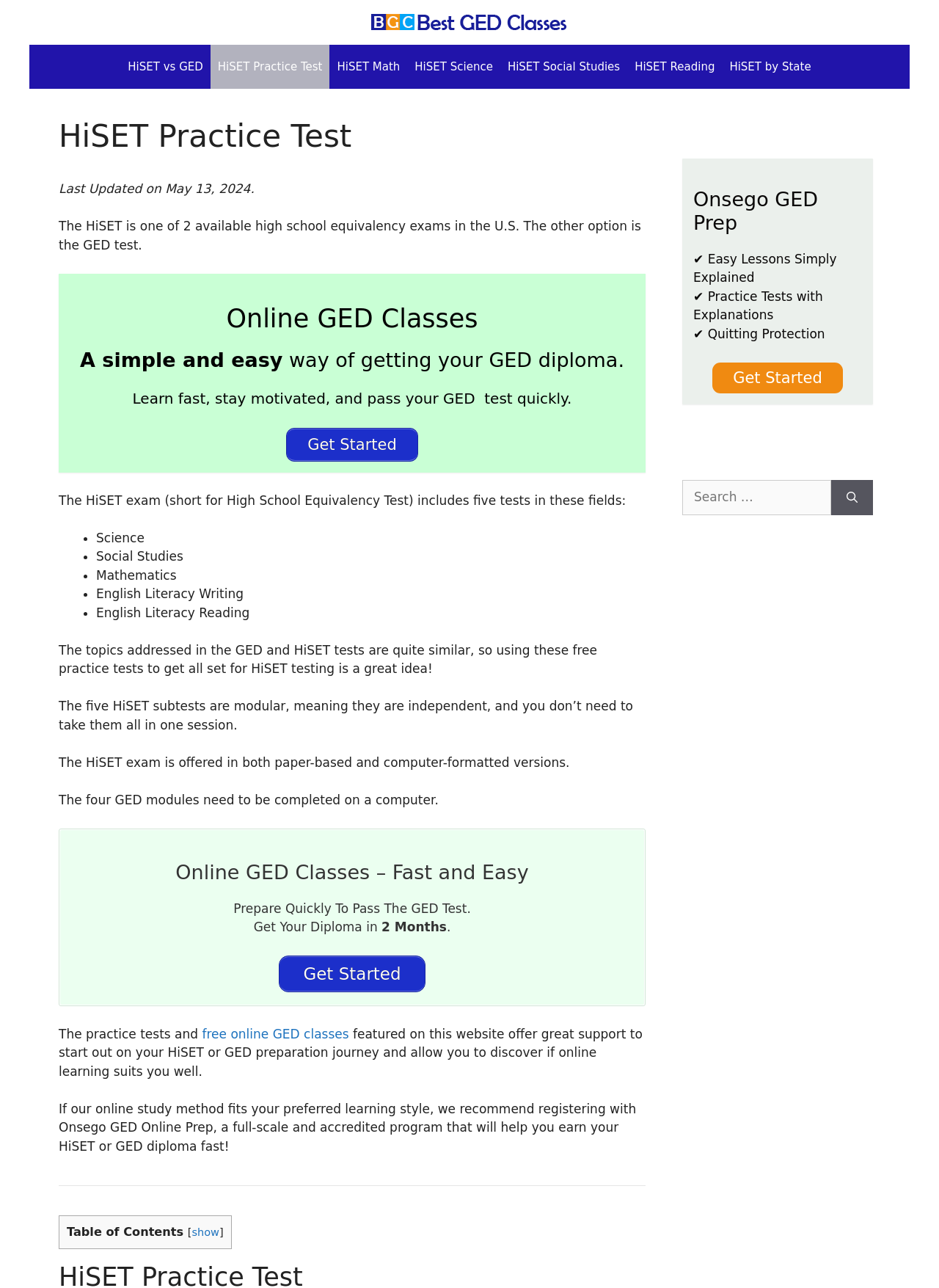Determine the main heading text of the webpage.

HiSET Practice Test